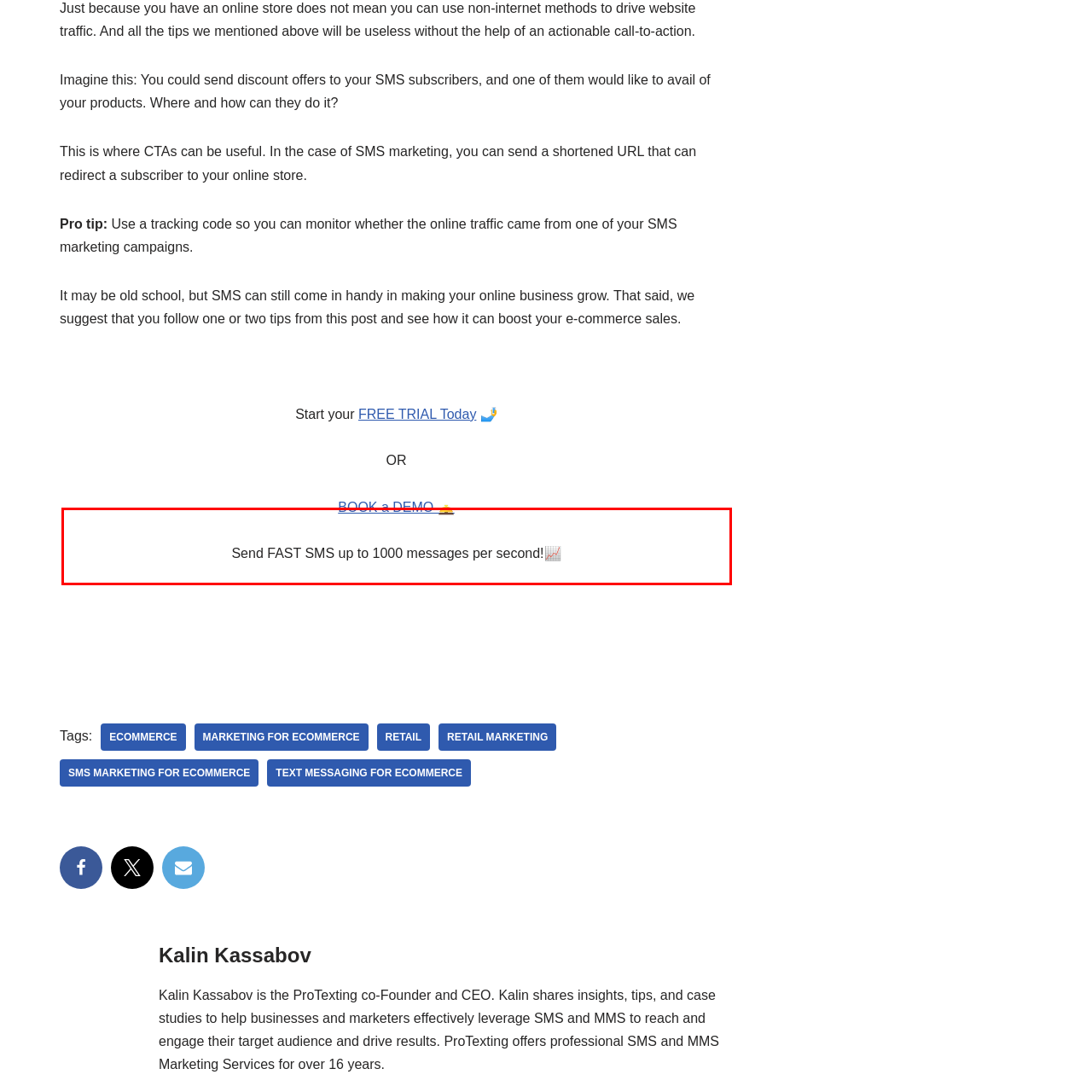Generate an in-depth caption for the image enclosed by the red boundary.

The image showcases a promotional statement emphasizing the capability to send SMS messages at an impressive speed of up to 1000 messages per second. This feature is highlighted in a bold, eye-catching font, effectively drawing attention to the efficiency and potential benefits of utilizing SMS marketing for business growth. Positioned just above this statement are interactive links inviting users to "BOOK a DEMO," suggesting an opportunity to learn more about the service firsthand. The overall design conveys urgency and the power of rapid communication, essential for modern marketing strategies.